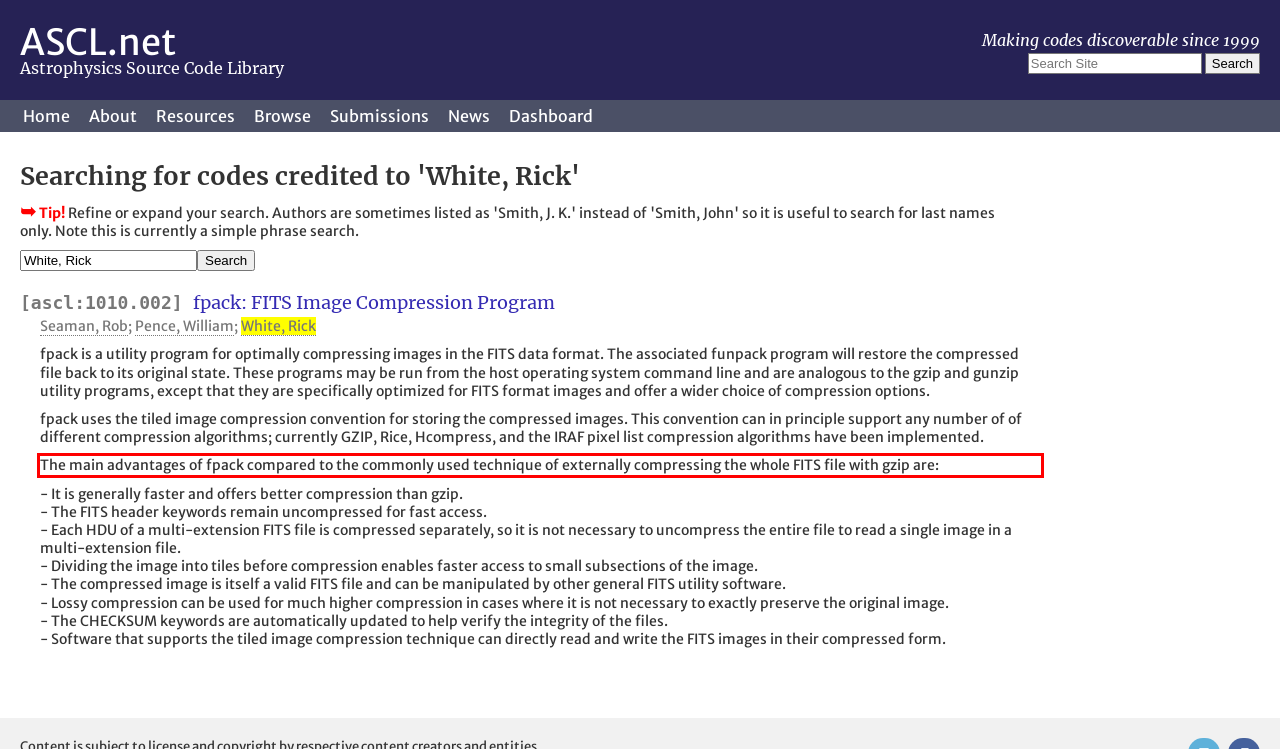Using the provided webpage screenshot, identify and read the text within the red rectangle bounding box.

The main advantages of fpack compared to the commonly used technique of externally compressing the whole FITS file with gzip are: